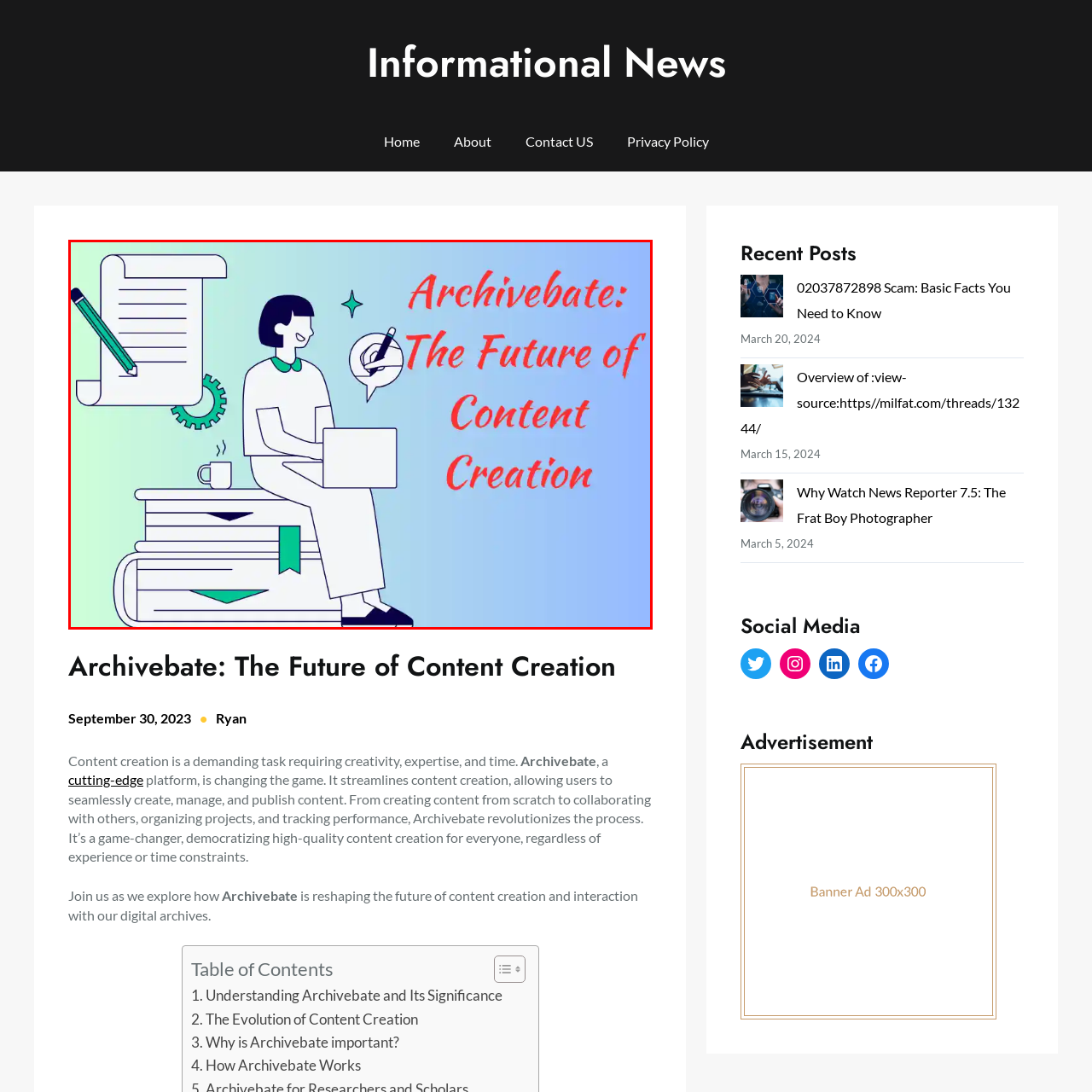Describe in detail the image that is highlighted by the red bounding box.

The image presents a vibrant and engaging illustration that embodies the essence of "Archivebate: The Future of Content Creation." A relaxed figure sits comfortably at a desk, typing on a laptop, symbolizing the user-friendly interface of the Archivebate platform. Surrounding this figure are elements like a notepad and a pencil, hinting at creativity and planning, while gears represent the innovative technology powering the platform. Above, a speech bubble with a writing tool emphasizes collaboration and communication. The colorful background transitions from green to blue, projecting a modern and inspiring atmosphere, which aligns with Archivebate's vision of revolutionizing content creation for everyone.